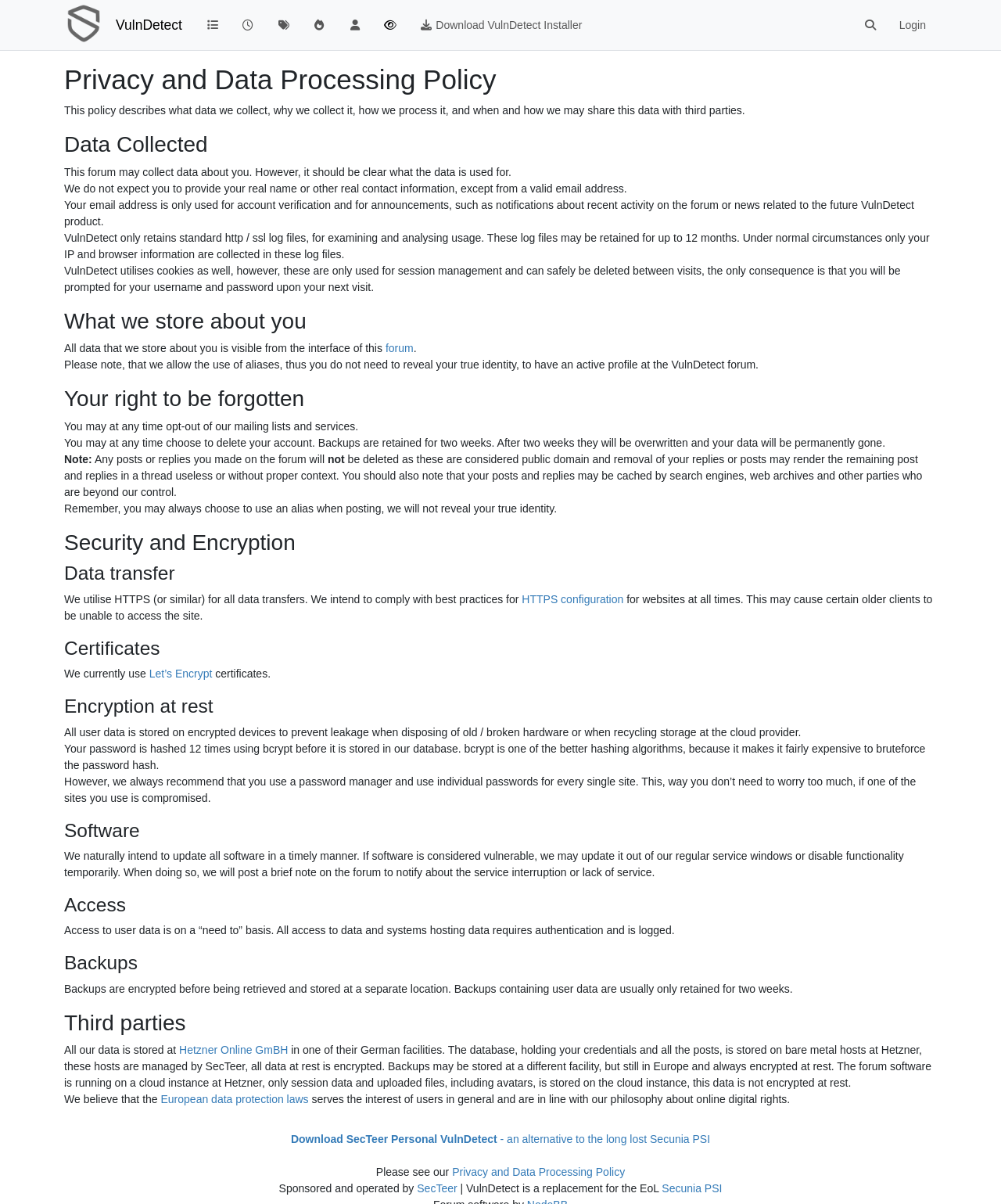Give a one-word or one-phrase response to the question:
What is the name of the policy described on this page?

Privacy and Data Processing Policy